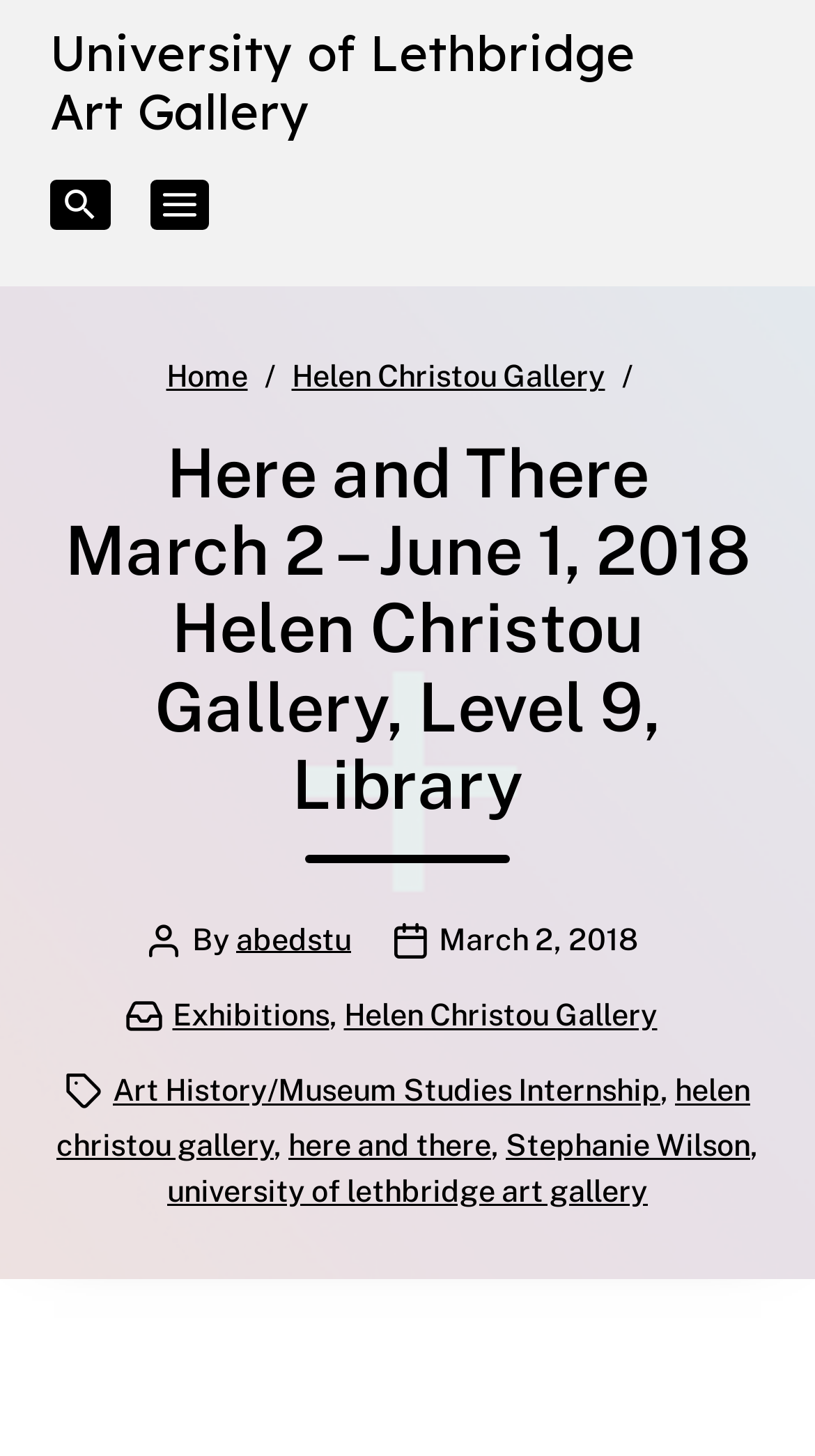Determine the bounding box coordinates for the HTML element described here: "Uncategorized".

None